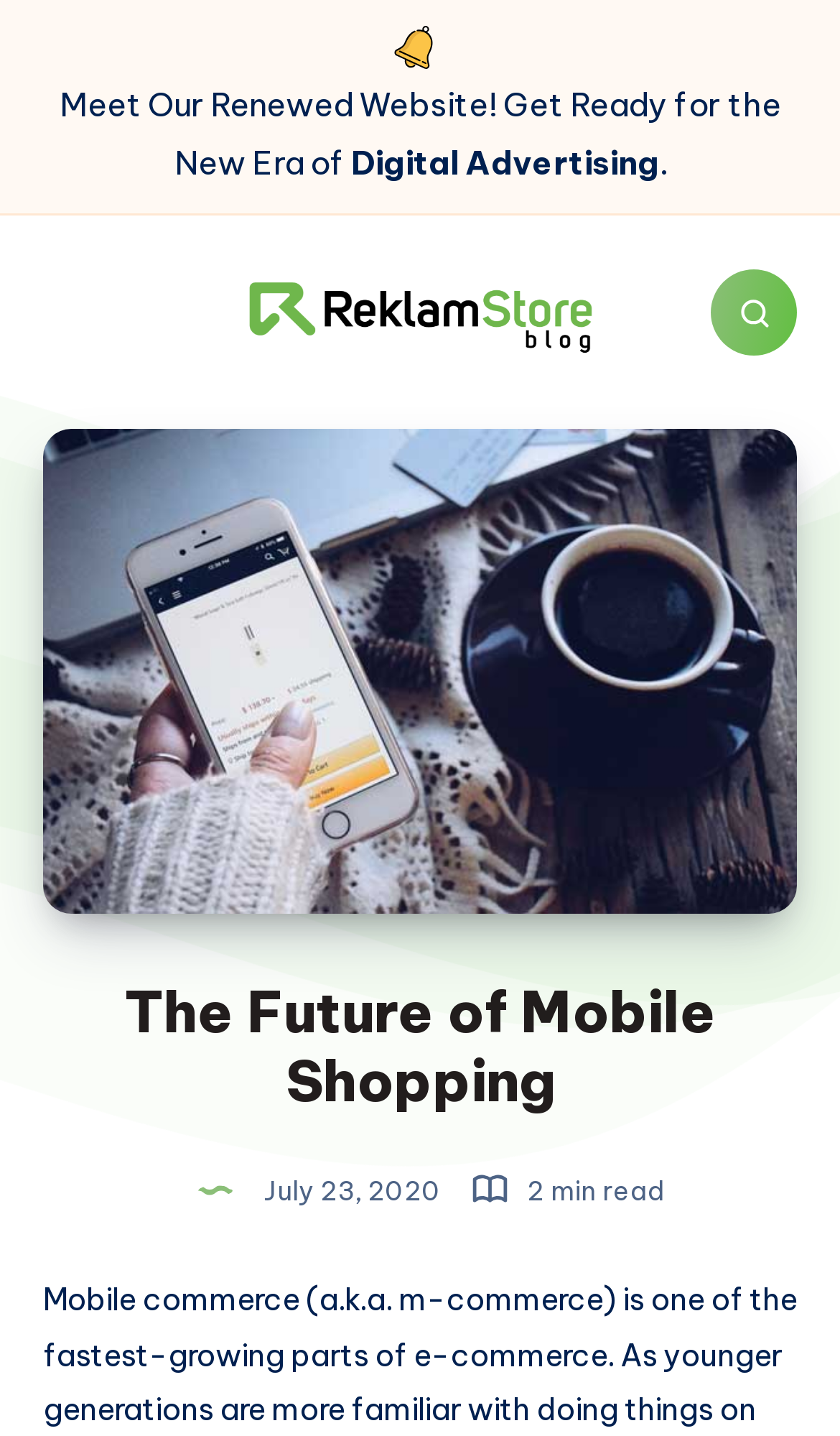Is there a search function on the page?
Refer to the image and provide a one-word or short phrase answer.

Yes